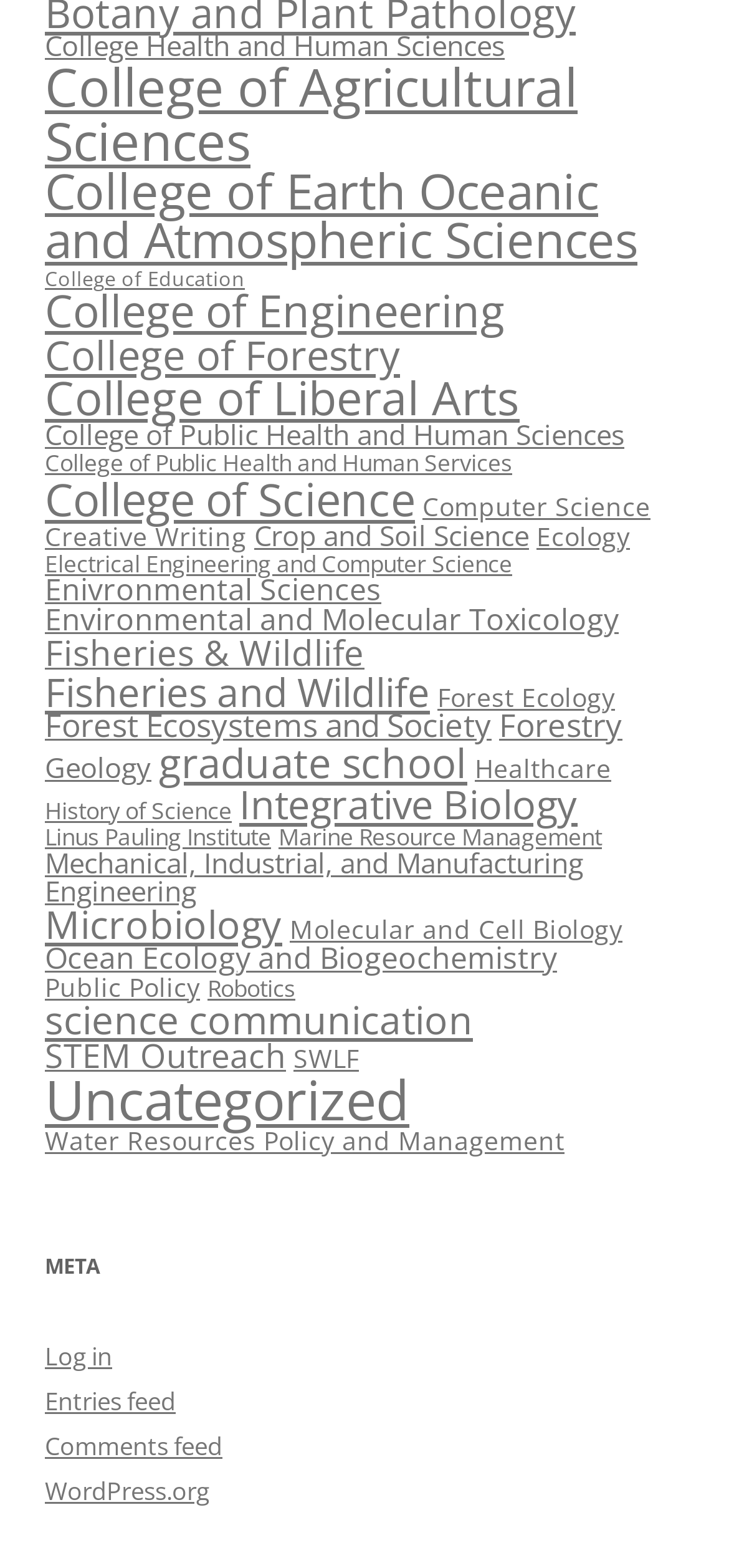Using the given element description, provide the bounding box coordinates (top-left x, top-left y, bottom-right x, bottom-right y) for the corresponding UI element in the screenshot: Electrical Engineering and Computer Science

[0.062, 0.349, 0.703, 0.37]